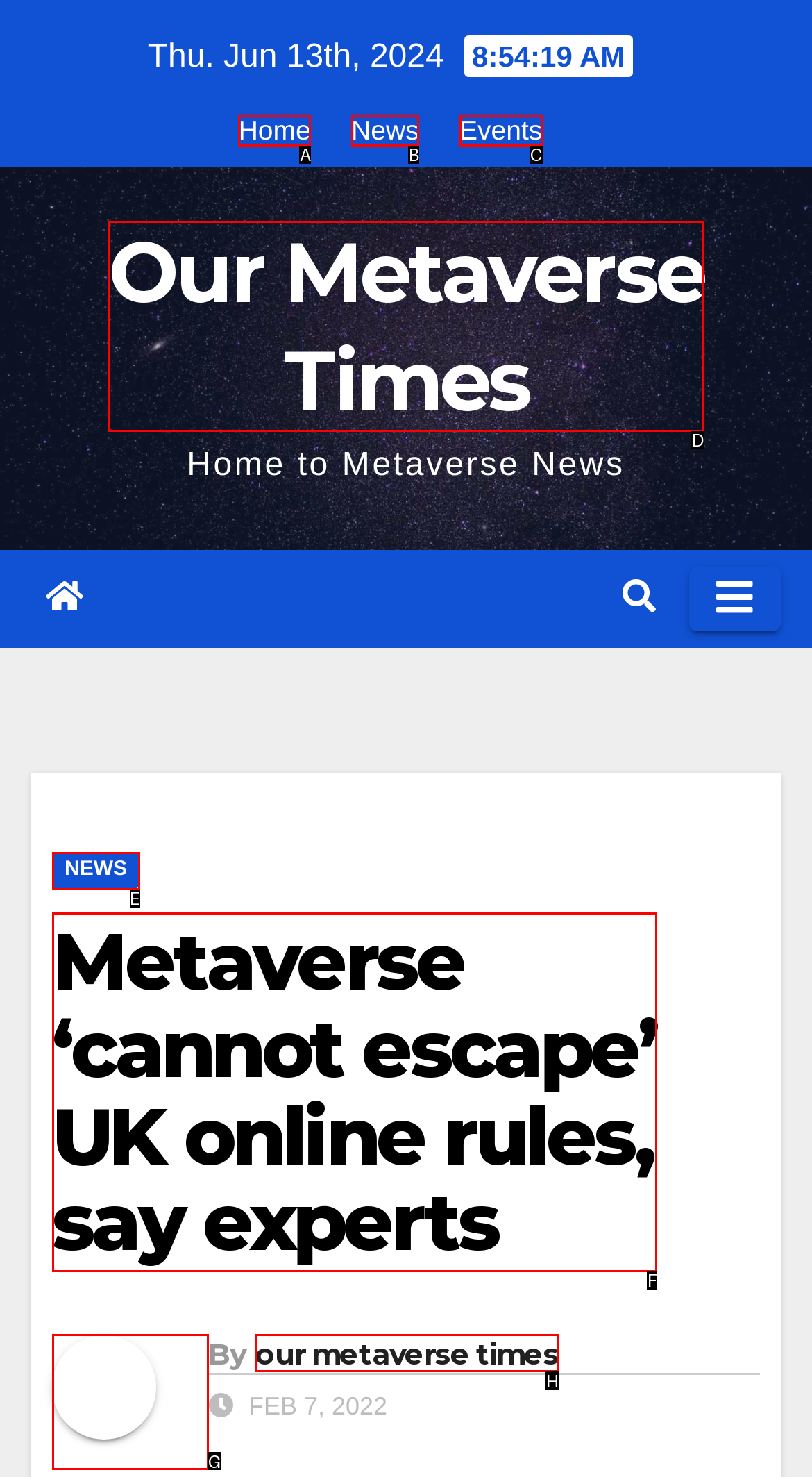Choose the option that matches the following description: Home
Reply with the letter of the selected option directly.

A